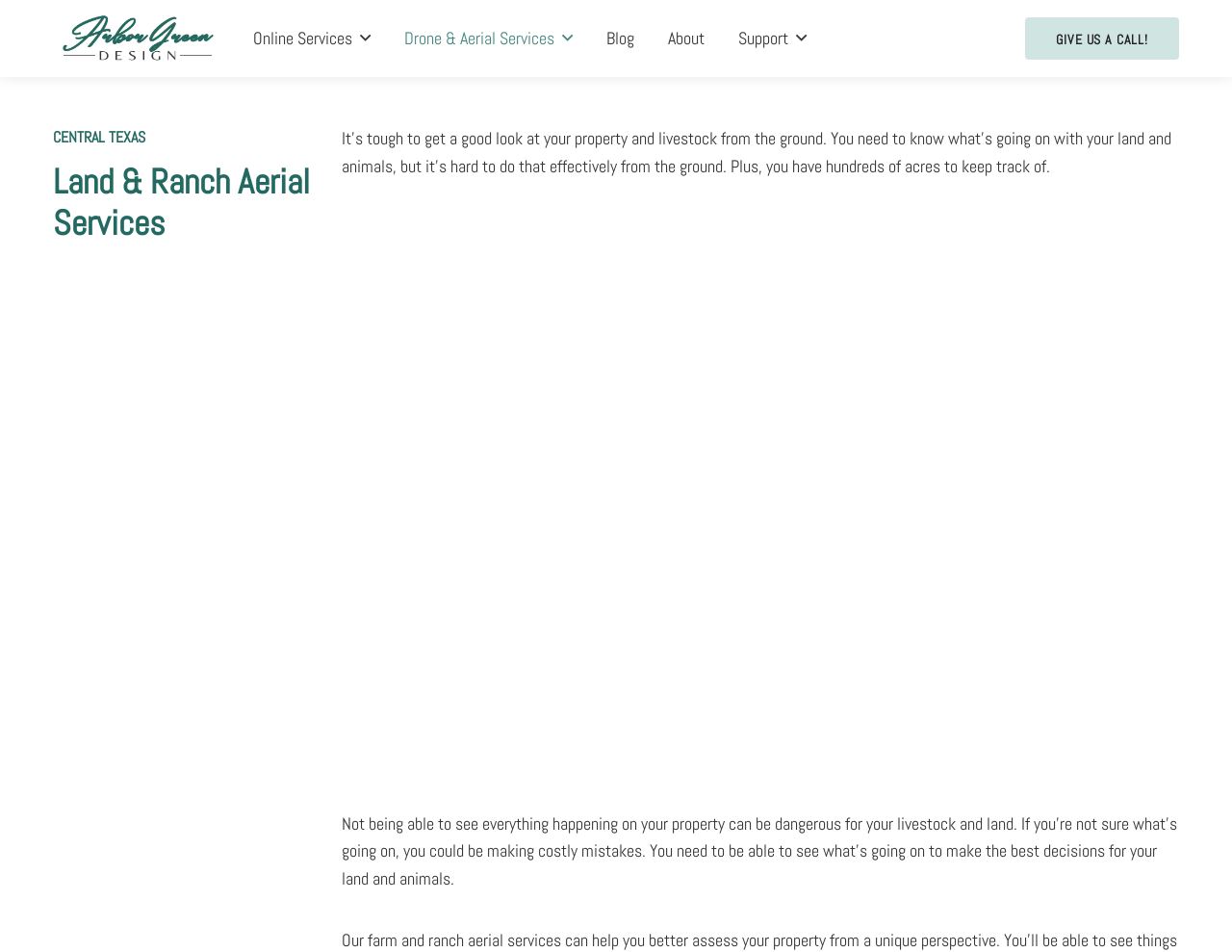Answer in one word or a short phrase: 
What is the main service provided by this company?

Aerial services